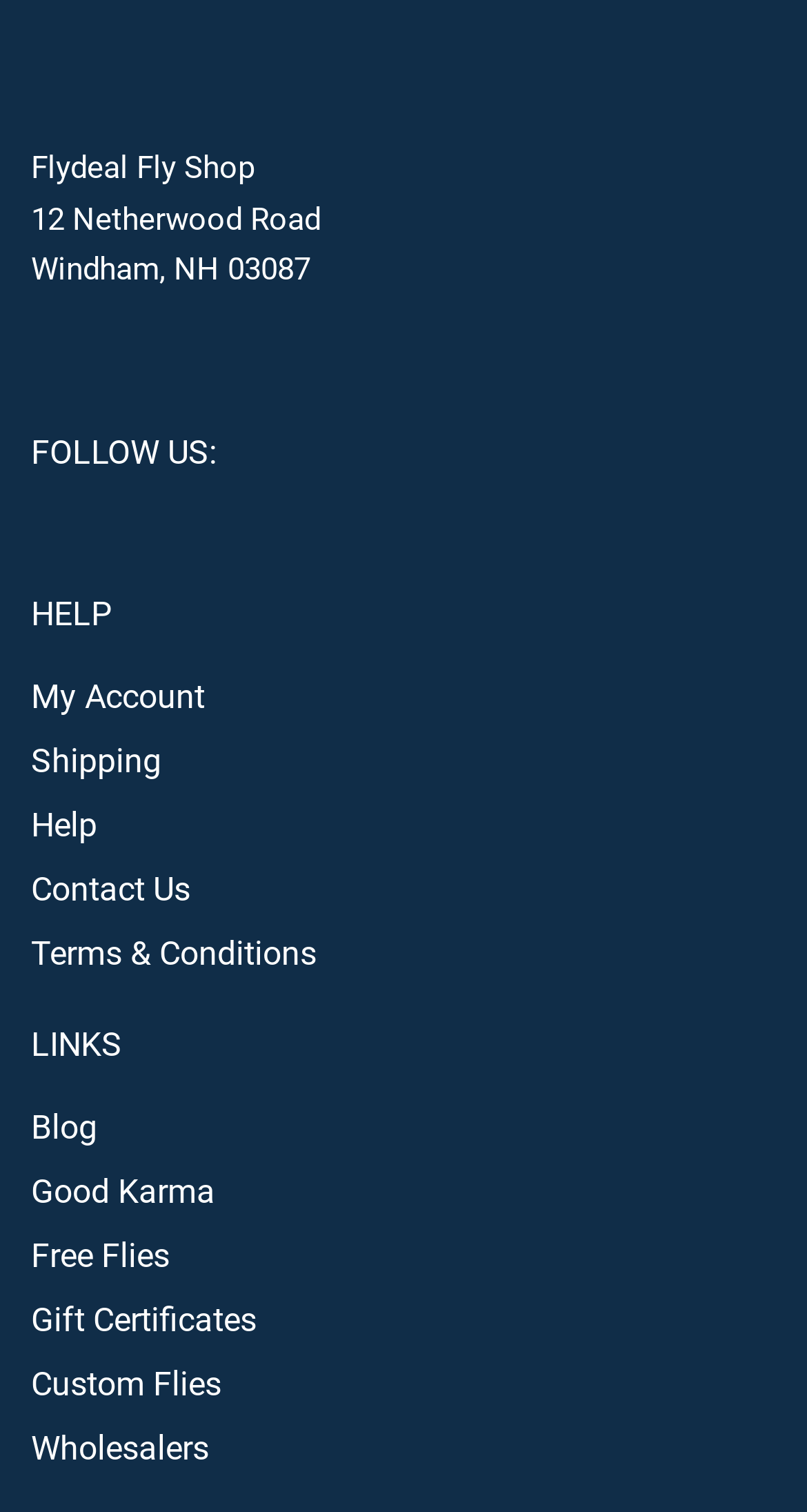Locate the coordinates of the bounding box for the clickable region that fulfills this instruction: "Read the blog".

[0.038, 0.733, 0.121, 0.759]